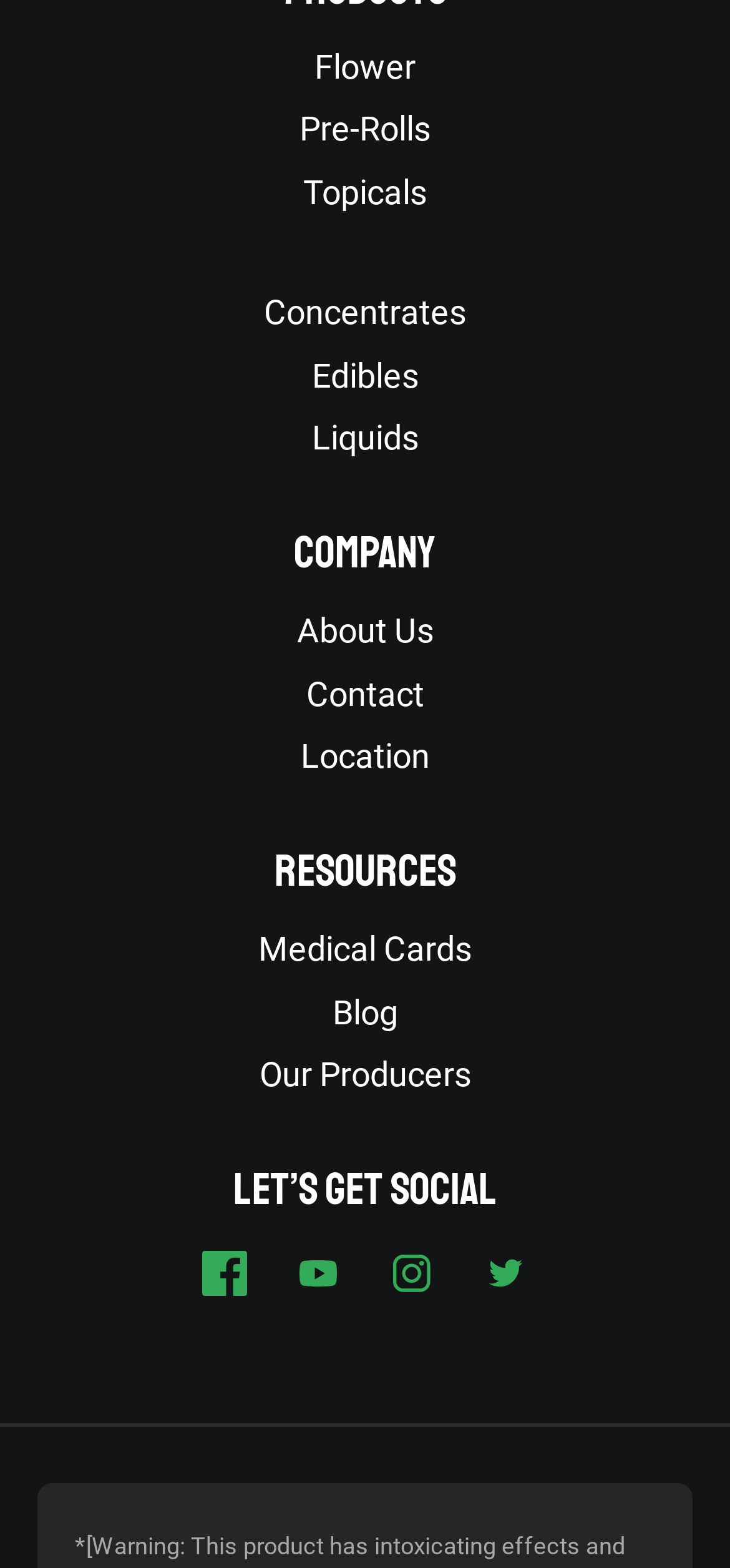Find the bounding box coordinates of the element I should click to carry out the following instruction: "Read the Blog".

[0.455, 0.633, 0.545, 0.658]